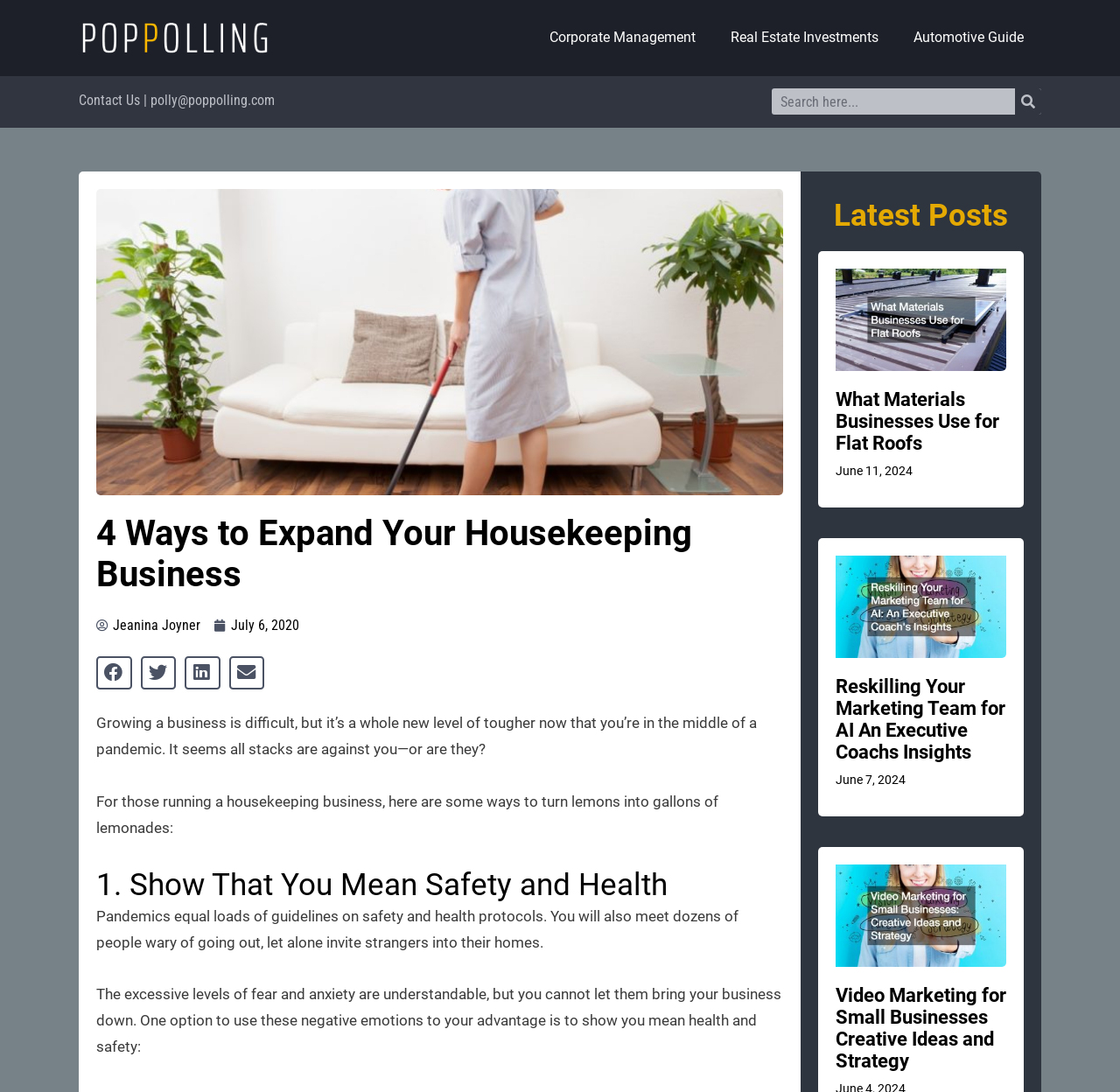Could you find the bounding box coordinates of the clickable area to complete this instruction: "Search for something"?

[0.689, 0.081, 0.93, 0.105]